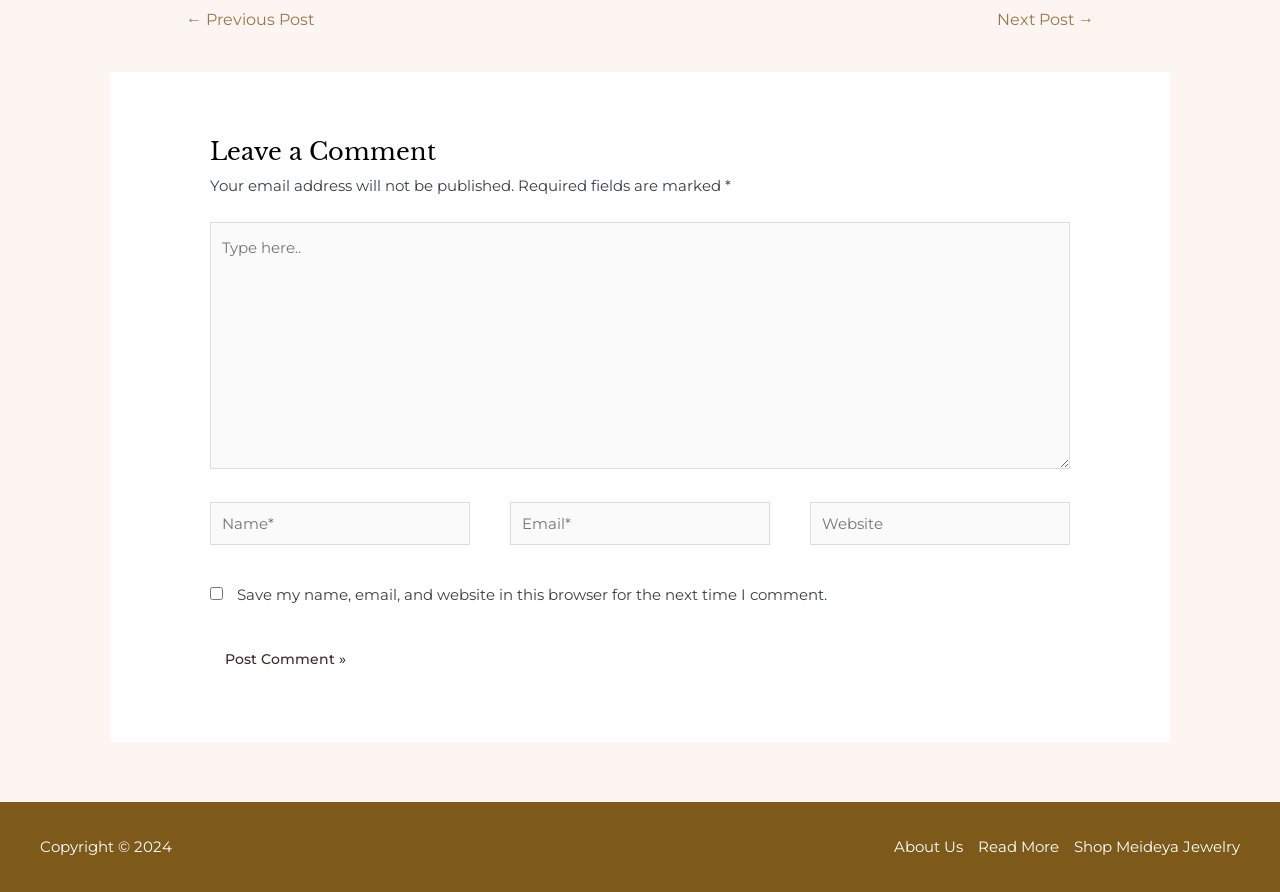What is the position of the 'Post Comment' button?
Look at the image and respond to the question as thoroughly as possible.

The 'Post Comment' button is located below the comment form, specifically below the checkbox and above the copyright information. Its bounding box coordinates are [0.164, 0.712, 0.282, 0.764].